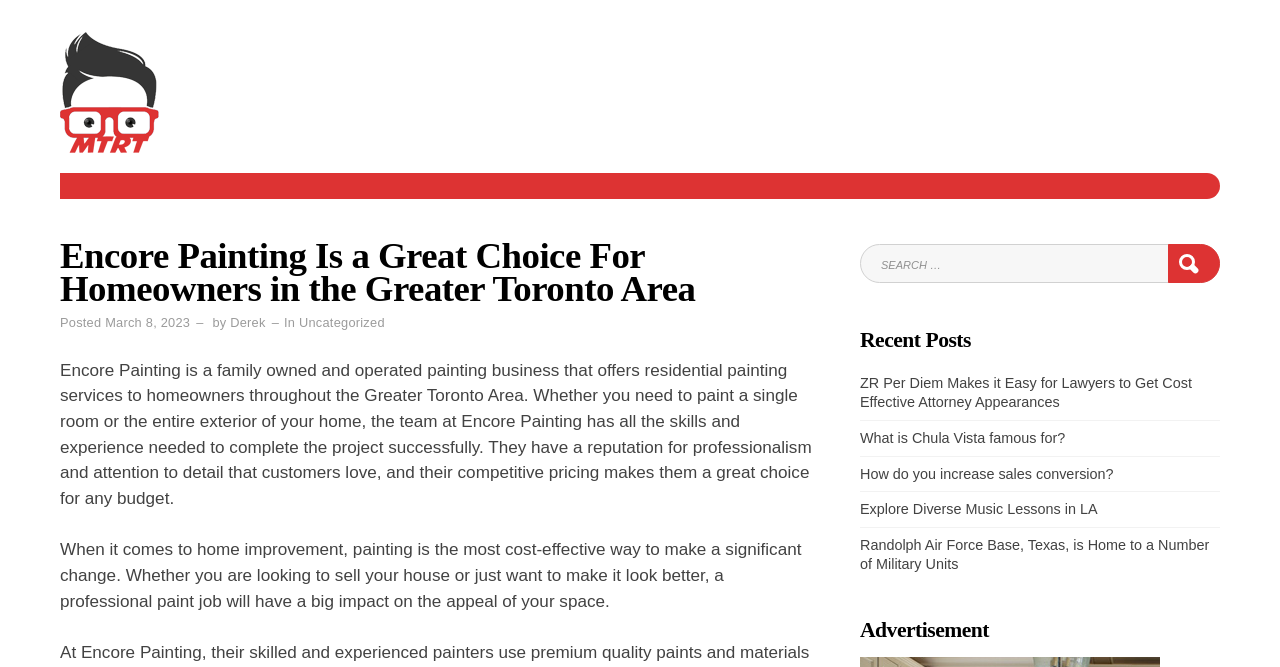What type of business is Encore Painting?
Please provide a comprehensive answer based on the visual information in the image.

Based on the webpage content, Encore Painting is a family-owned and operated painting business that offers residential painting services to homeowners throughout the Greater Toronto Area.